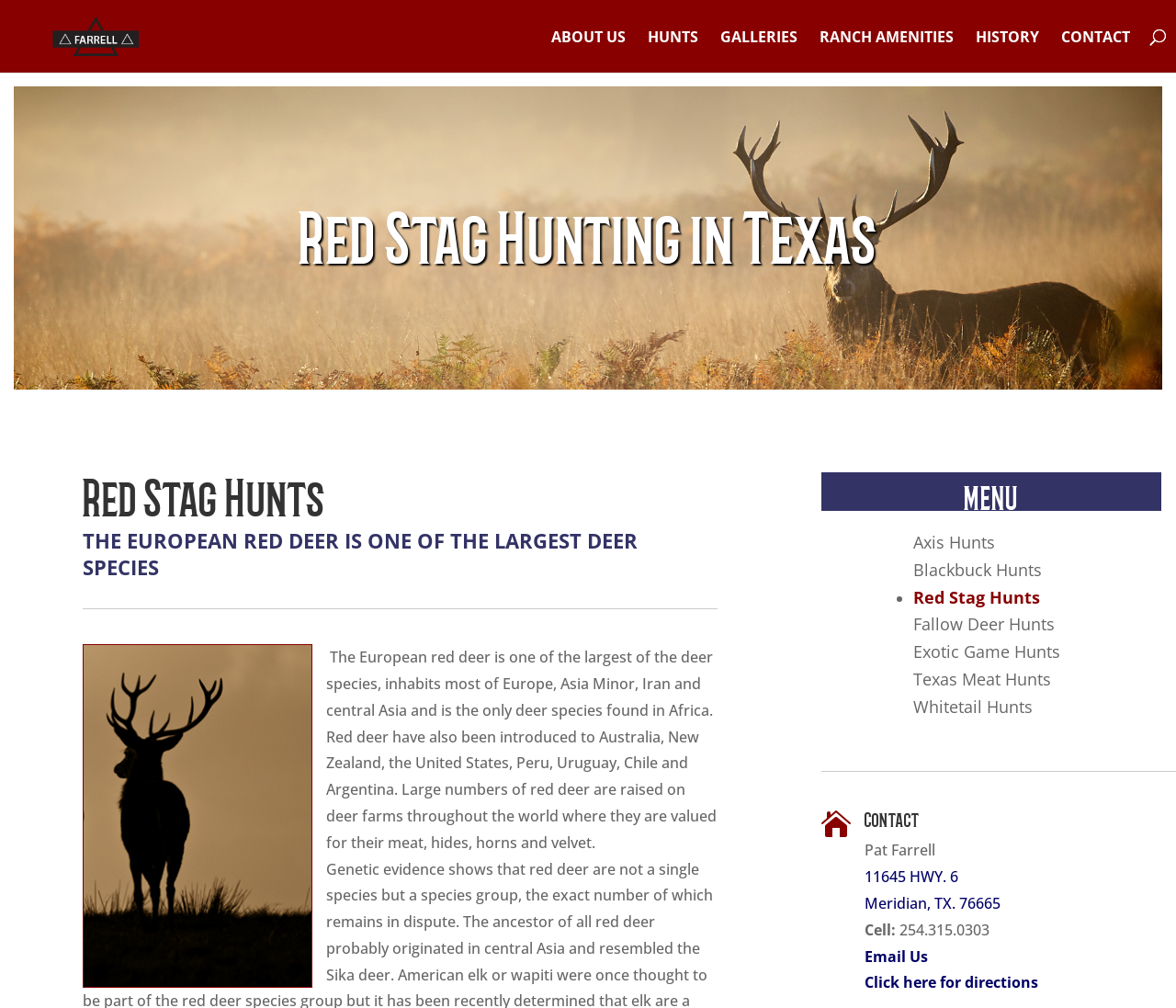Provide the text content of the webpage's main heading.

Red Stag Hunting in Texas